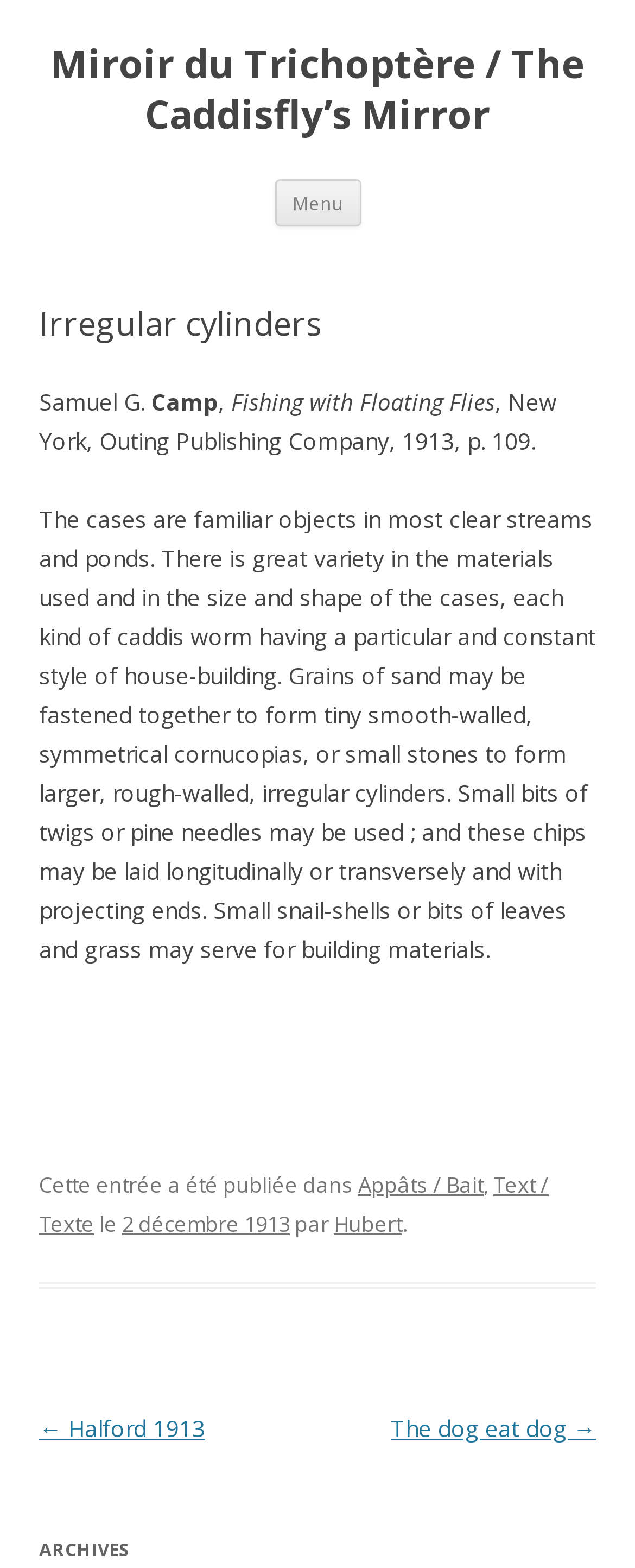Can you provide the bounding box coordinates for the element that should be clicked to implement the instruction: "Click on the 'Menu' button"?

[0.432, 0.114, 0.568, 0.145]